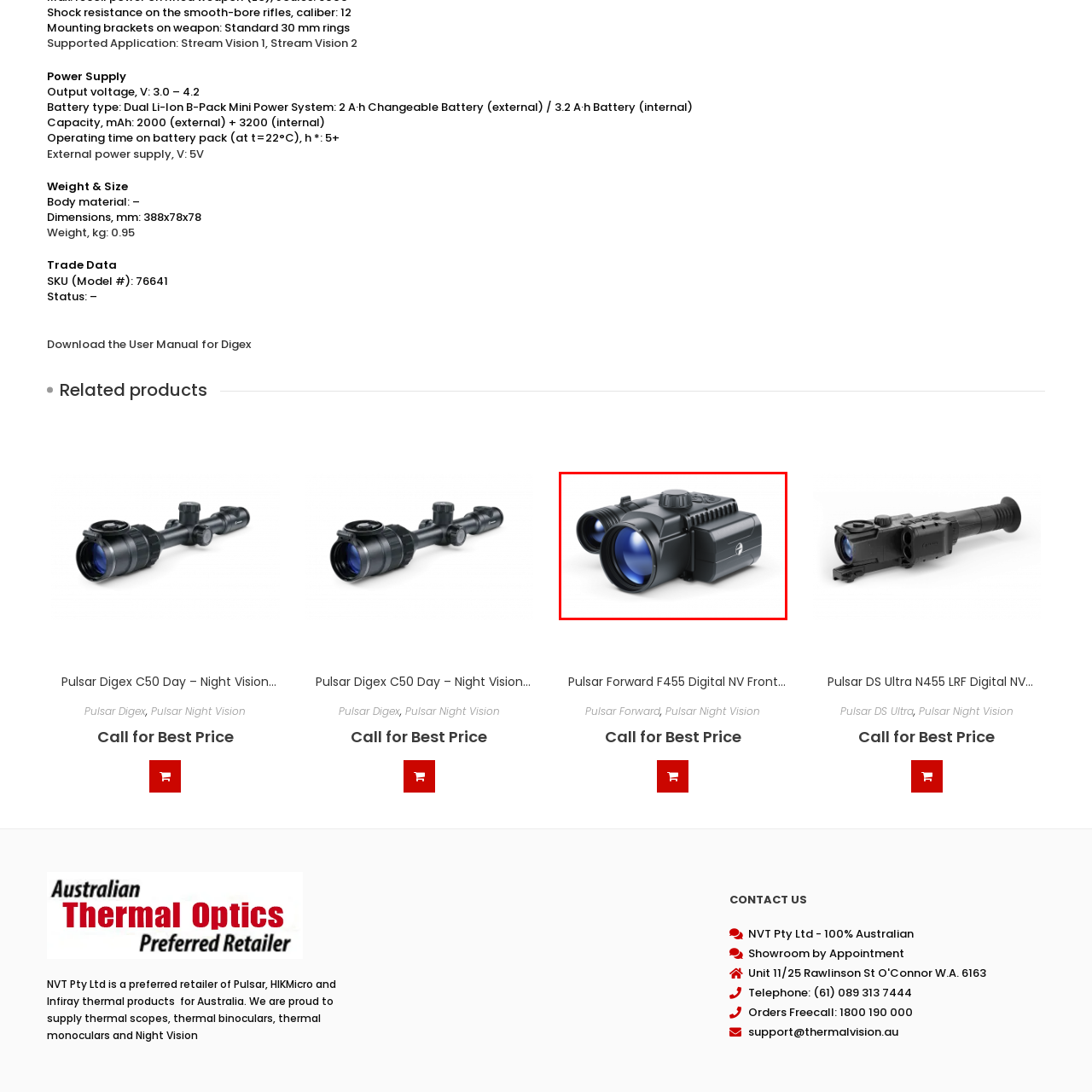Examine the image within the red box and give a concise answer to this question using a single word or short phrase: 
What is the exterior of the device like?

Robust